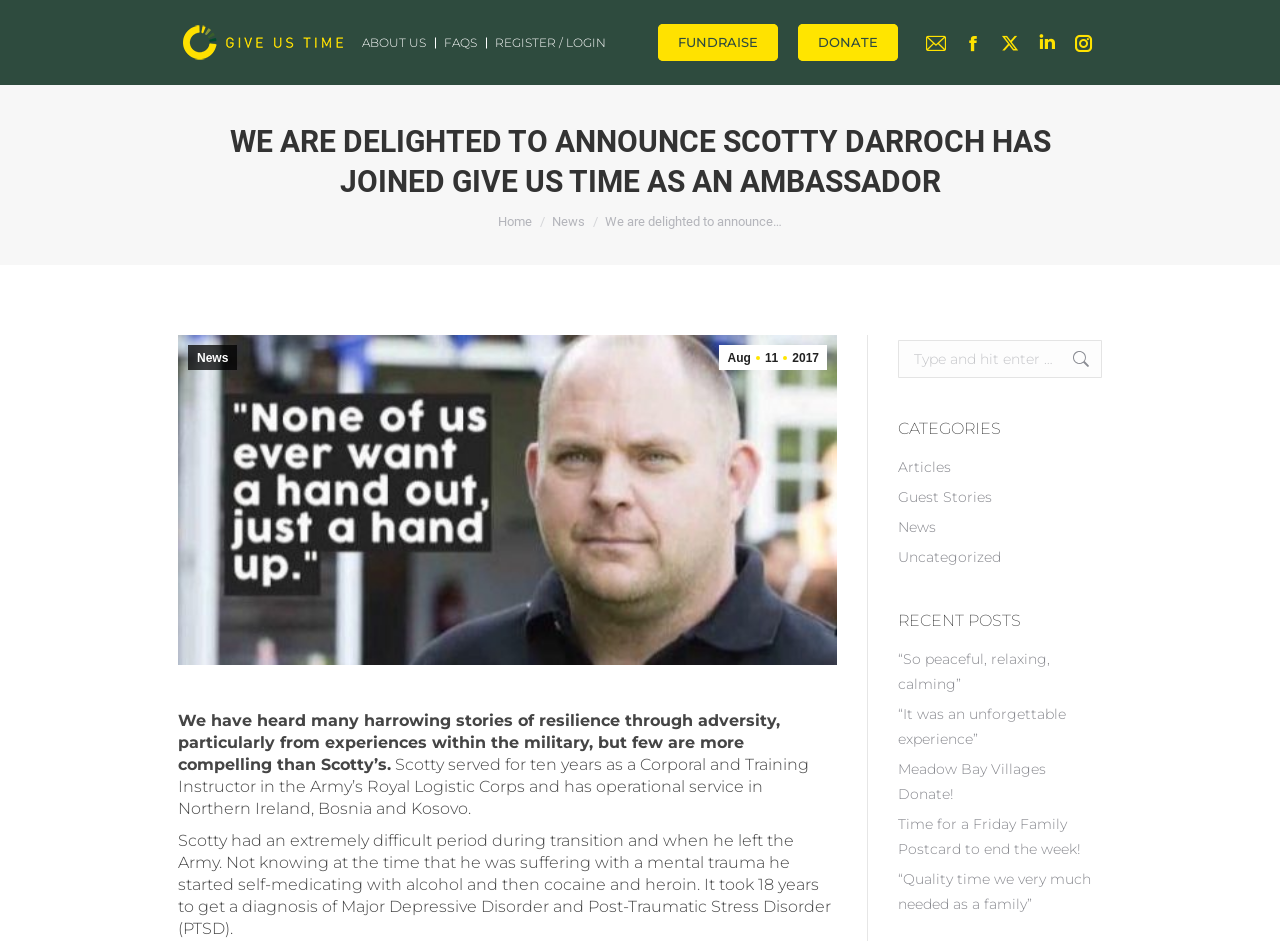Please specify the bounding box coordinates of the clickable region necessary for completing the following instruction: "Donate to the charity". The coordinates must consist of four float numbers between 0 and 1, i.e., [left, top, right, bottom].

[0.623, 0.026, 0.702, 0.065]